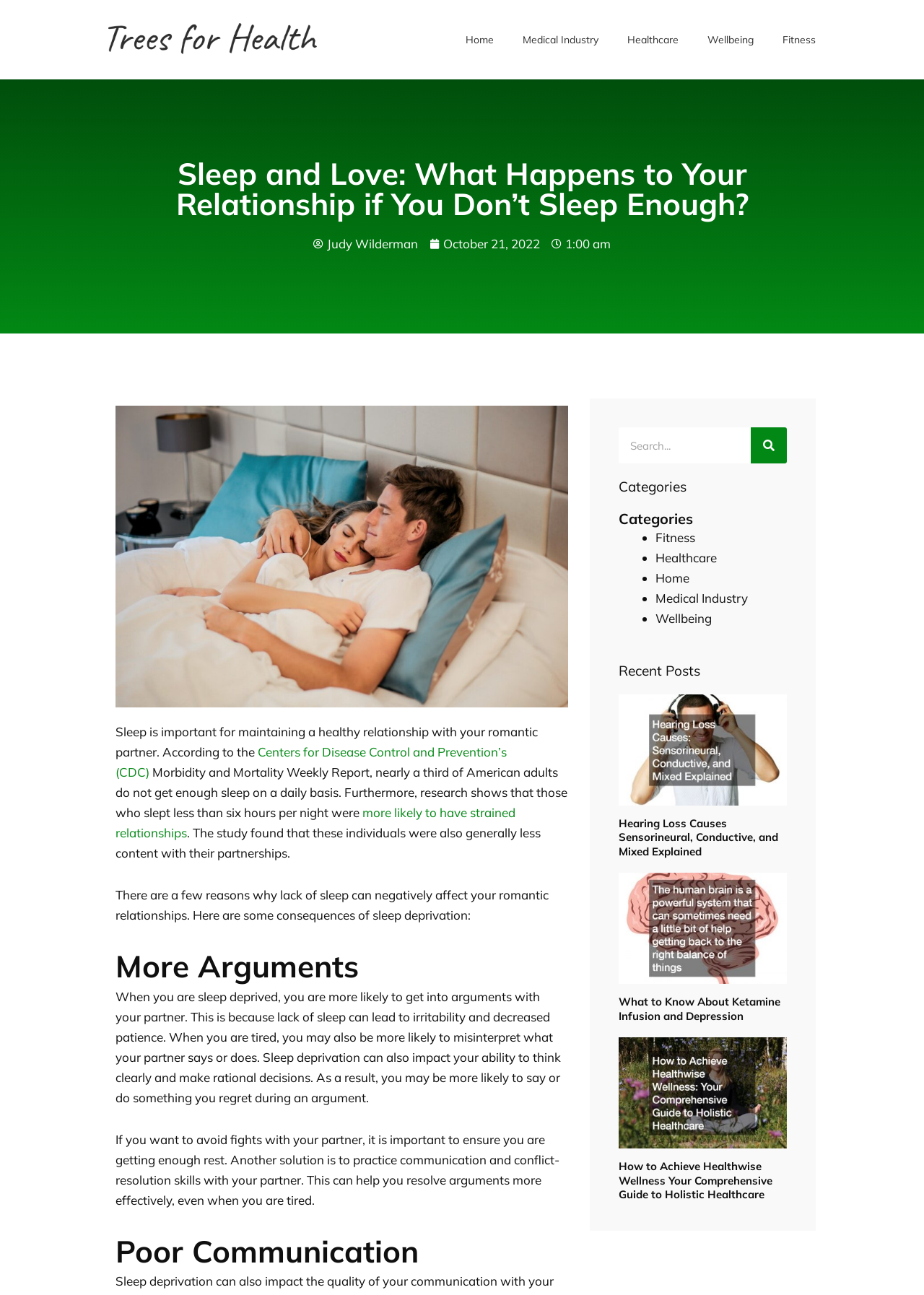Identify and provide the bounding box coordinates of the UI element described: "Medical Industry". The coordinates should be formatted as [left, top, right, bottom], with each number being a float between 0 and 1.

[0.566, 0.023, 0.648, 0.038]